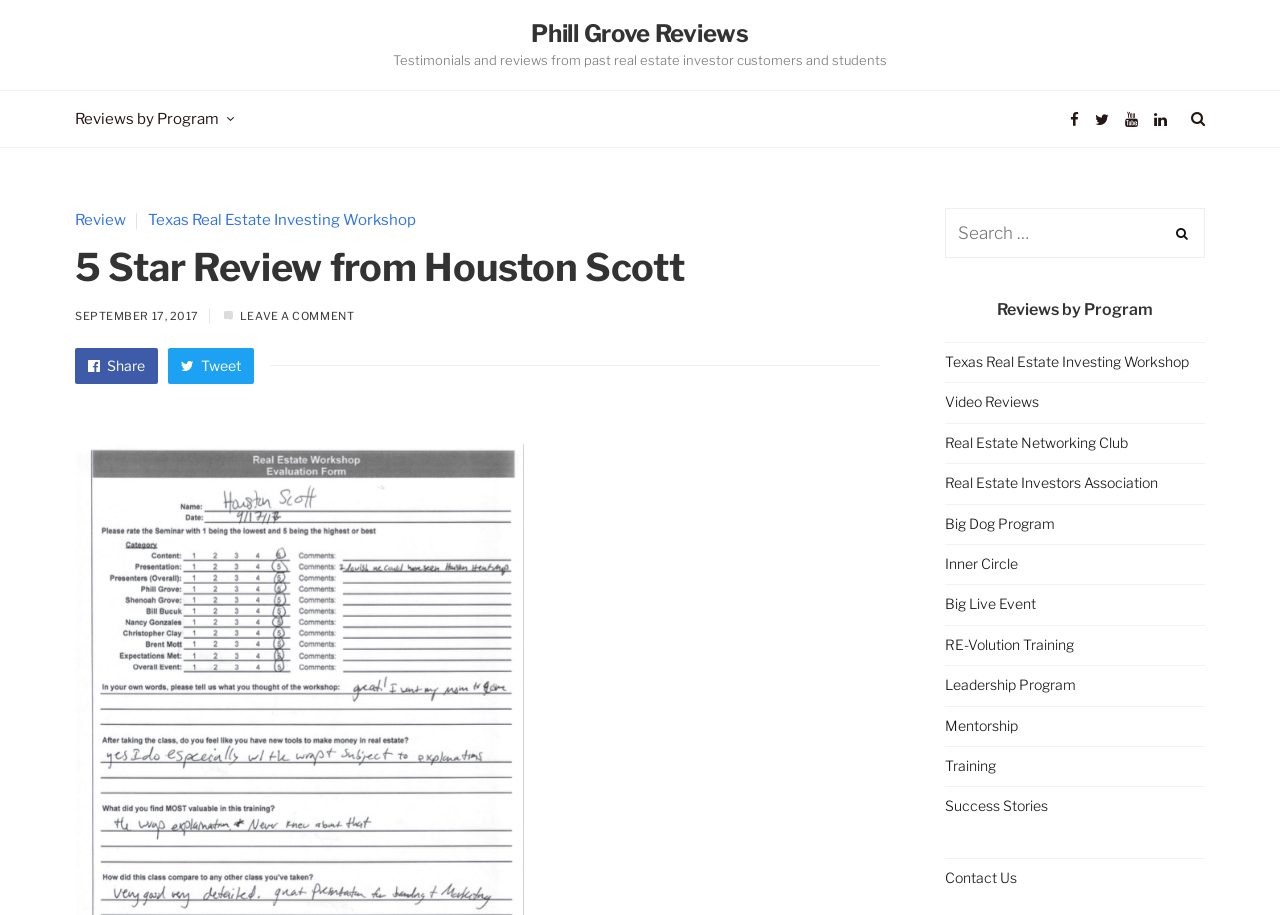Identify the bounding box for the UI element specified in this description: "Phill Grove Reviews". The coordinates must be four float numbers between 0 and 1, formatted as [left, top, right, bottom].

[0.415, 0.02, 0.585, 0.052]